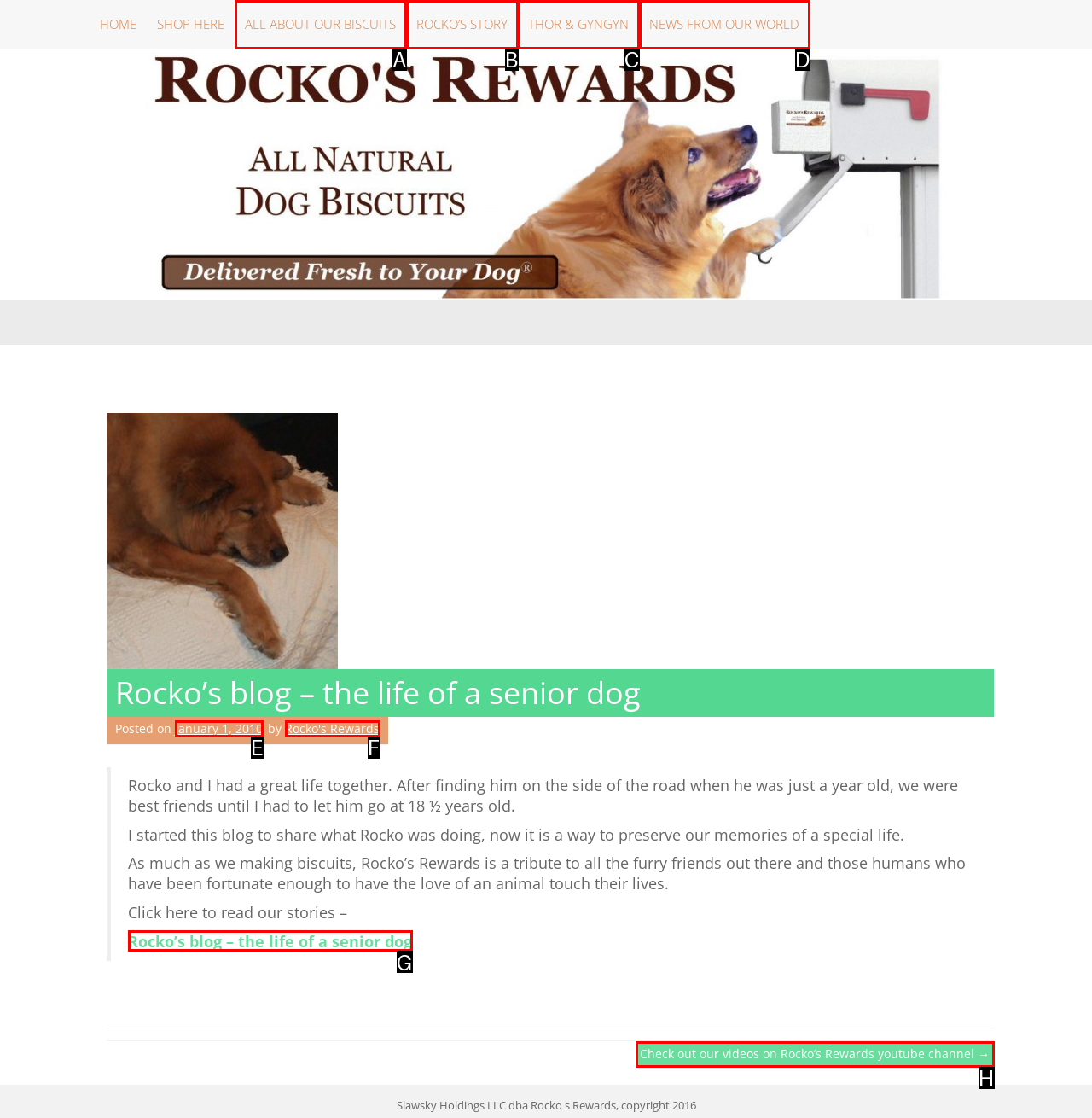Choose the option that best matches the element: January 1, 2010May 28, 2017
Respond with the letter of the correct option.

E